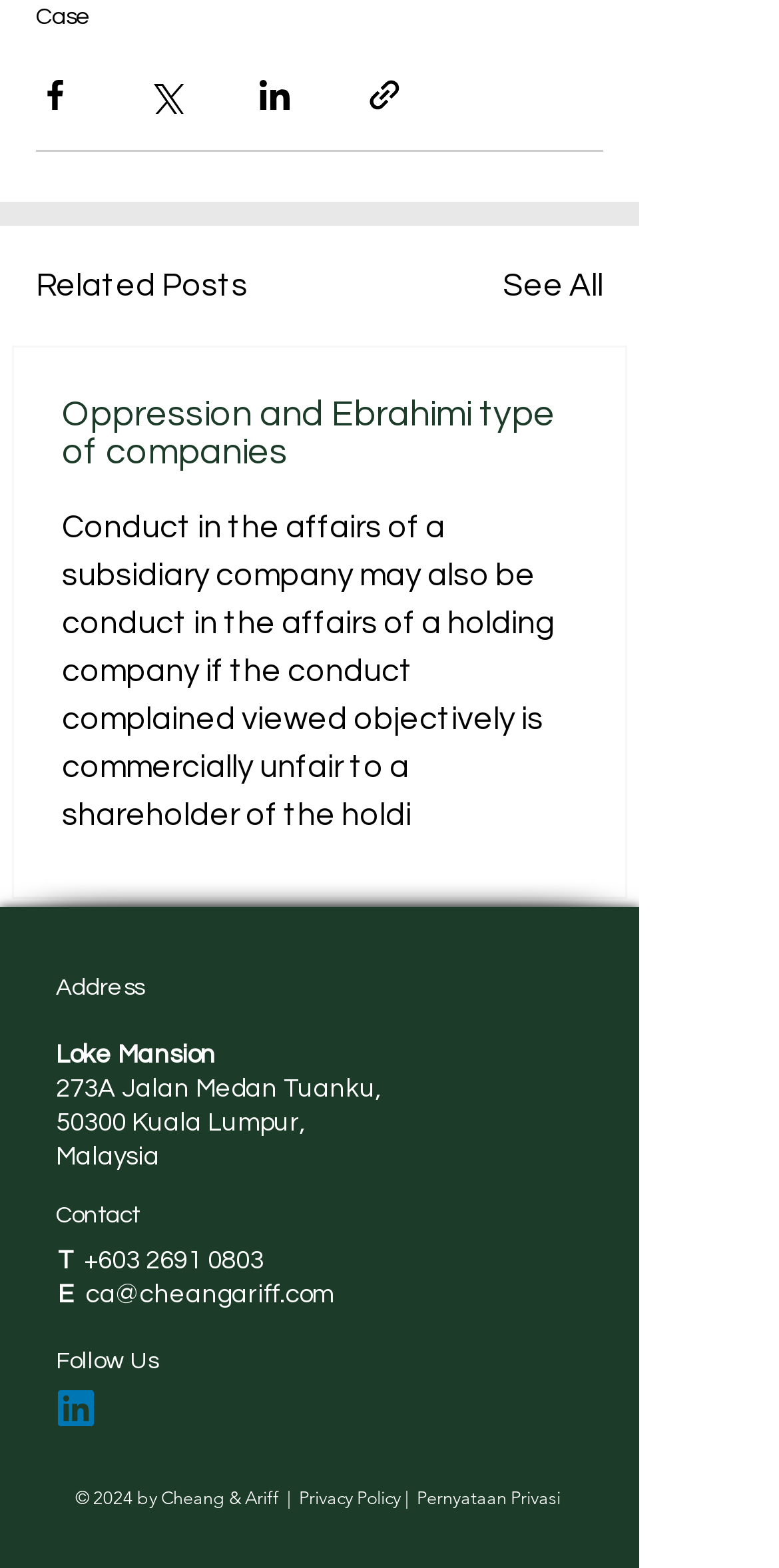Please answer the following question using a single word or phrase: 
How many social media sharing options are available?

4